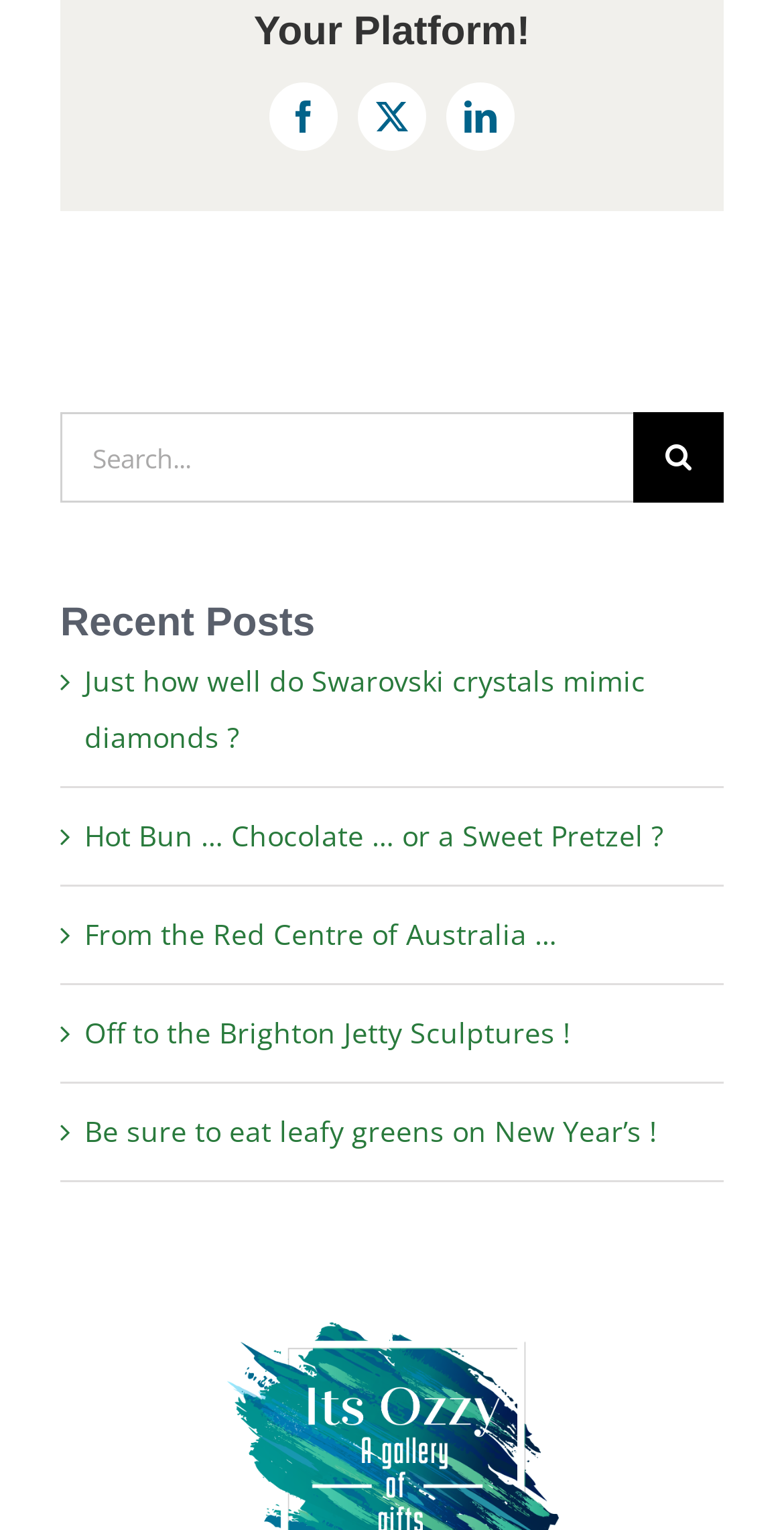Specify the bounding box coordinates of the element's region that should be clicked to achieve the following instruction: "Read the recent post about Swarovski crystals". The bounding box coordinates consist of four float numbers between 0 and 1, in the format [left, top, right, bottom].

[0.108, 0.433, 0.823, 0.494]